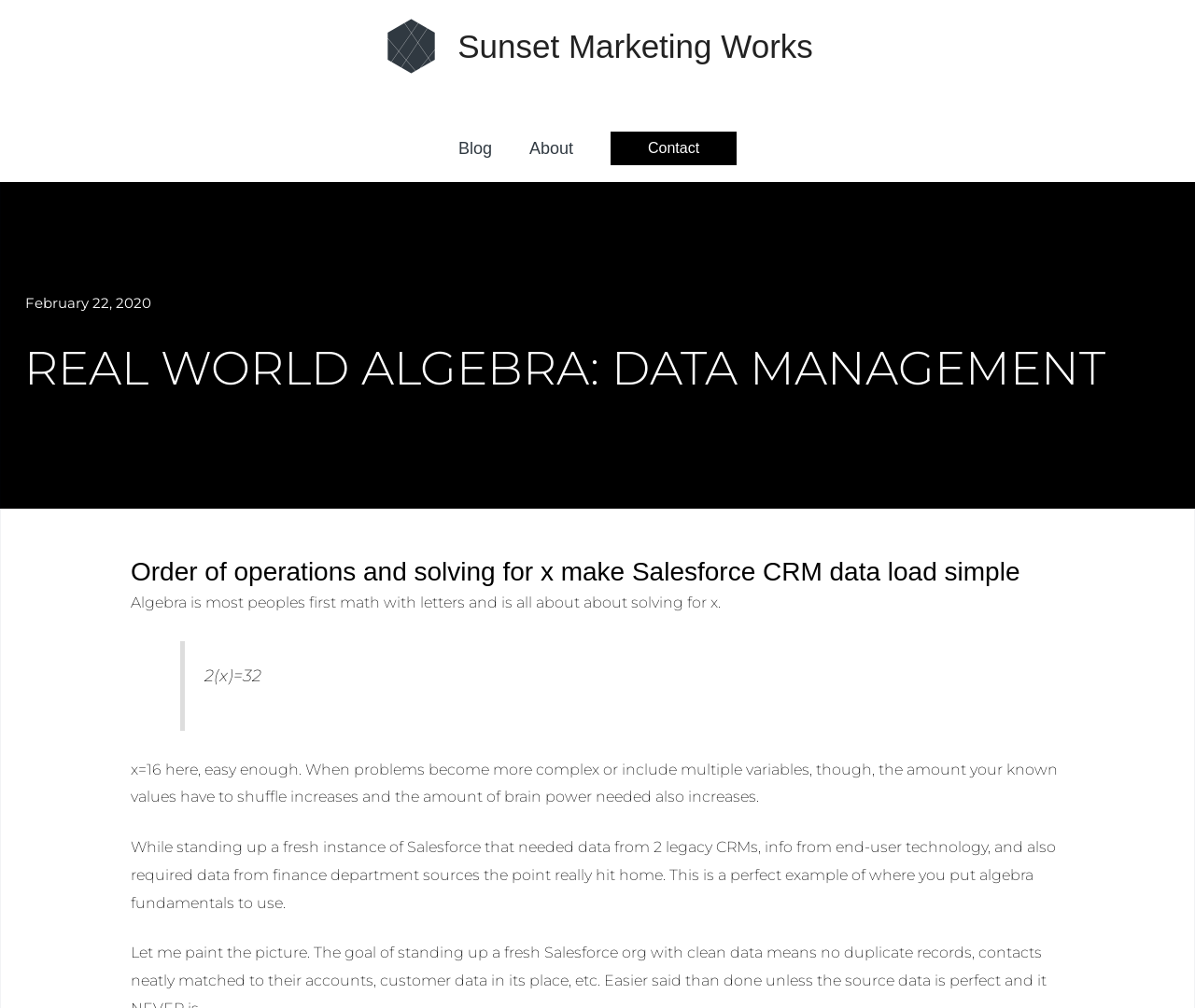Provide a single word or phrase to answer the given question: 
What is the context of using algebra in the webpage?

Salesforce CRM data load